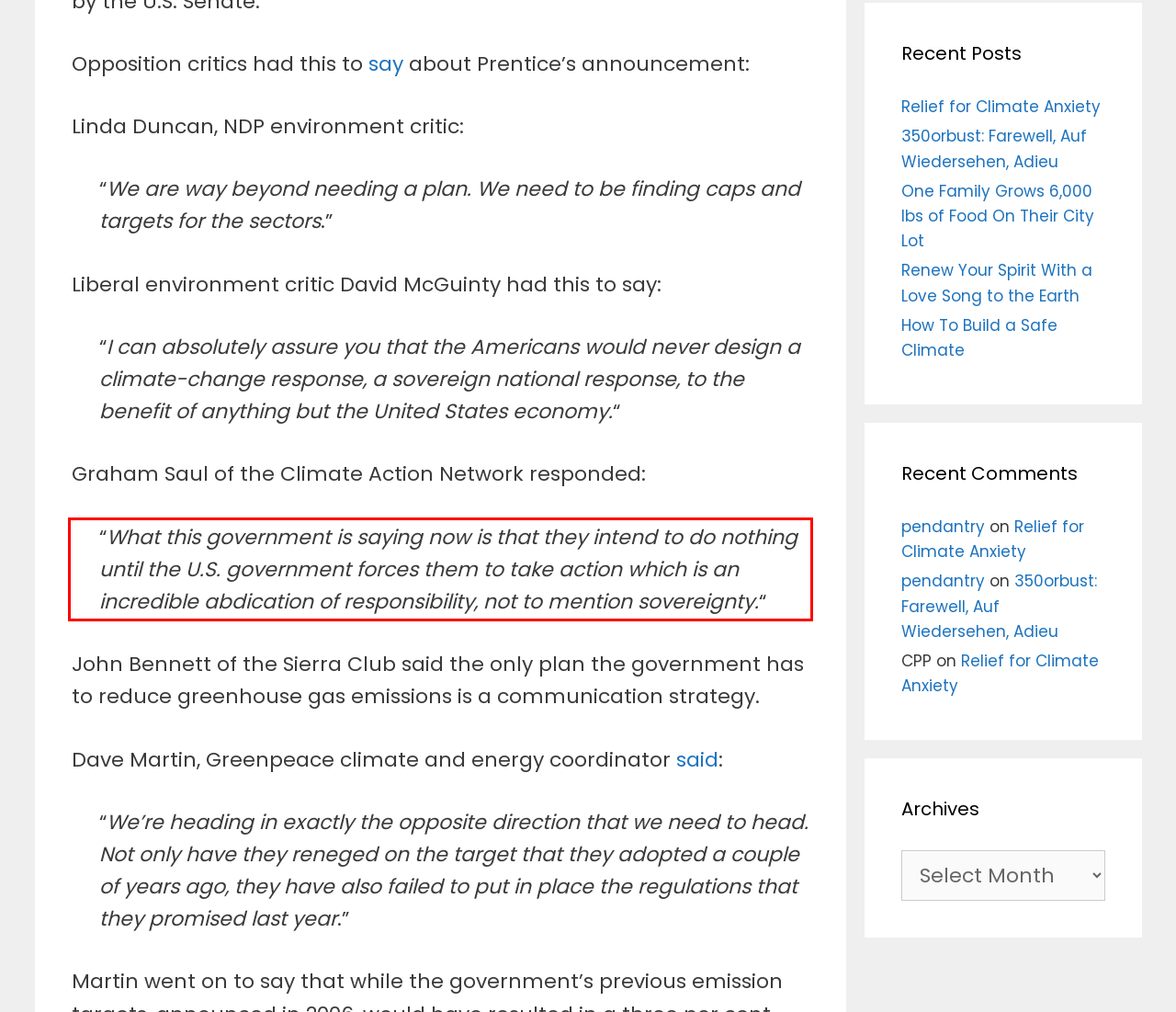Identify the text within the red bounding box on the webpage screenshot and generate the extracted text content.

“What this government is saying now is that they intend to do nothing until the U.S. government forces them to take action which is an incredible abdication of responsibility, not to mention sovereignty.“